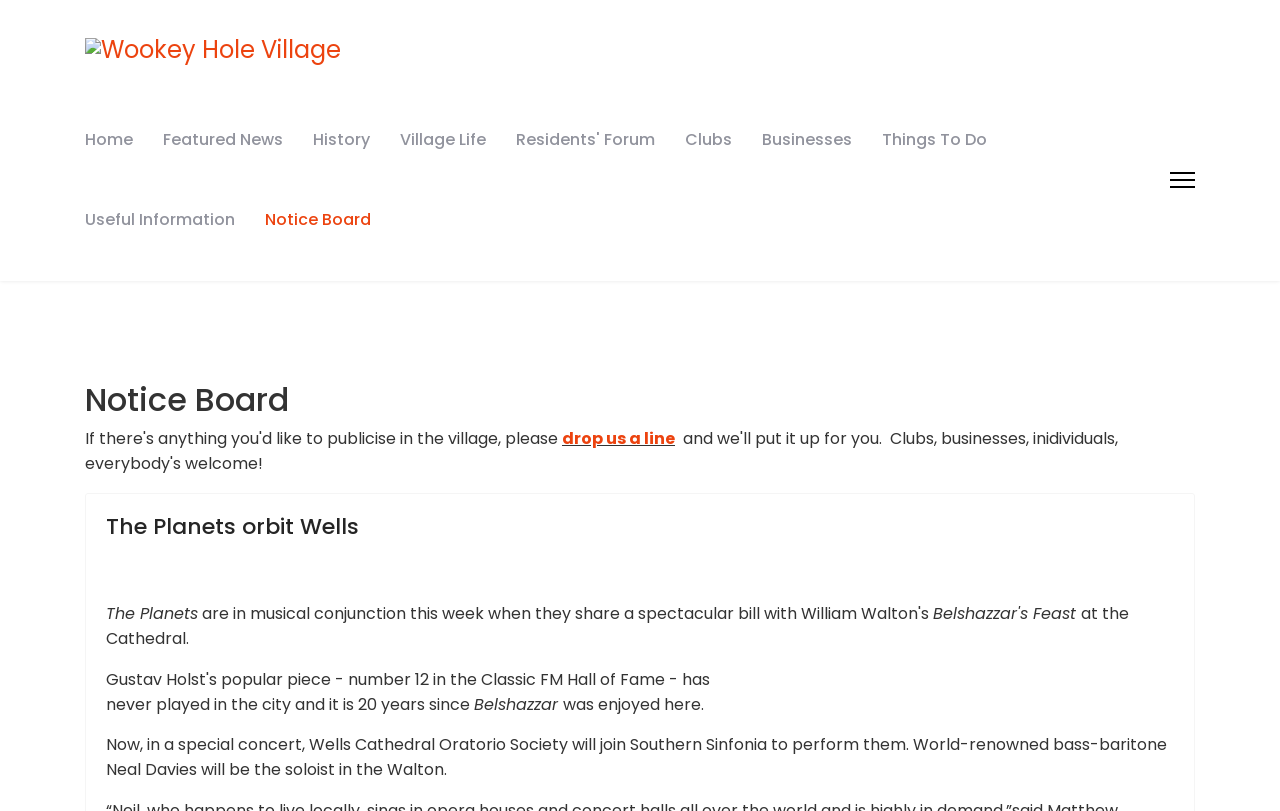Determine the bounding box coordinates of the element's region needed to click to follow the instruction: "read about The Planets orbit Wells". Provide these coordinates as four float numbers between 0 and 1, formatted as [left, top, right, bottom].

[0.083, 0.63, 0.28, 0.669]